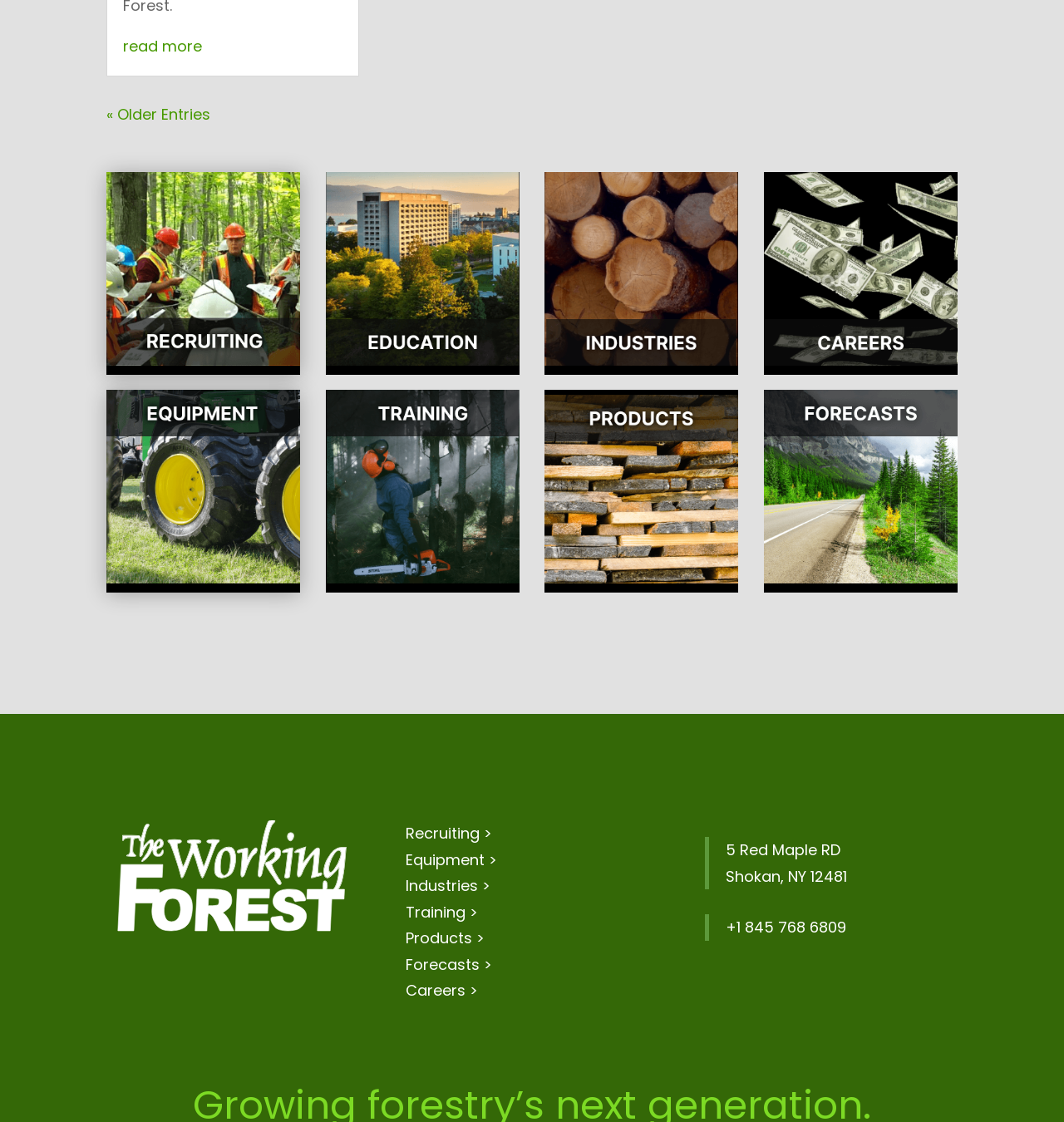Determine the bounding box coordinates of the clickable element necessary to fulfill the instruction: "call the phone number". Provide the coordinates as four float numbers within the 0 to 1 range, i.e., [left, top, right, bottom].

[0.682, 0.817, 0.795, 0.836]